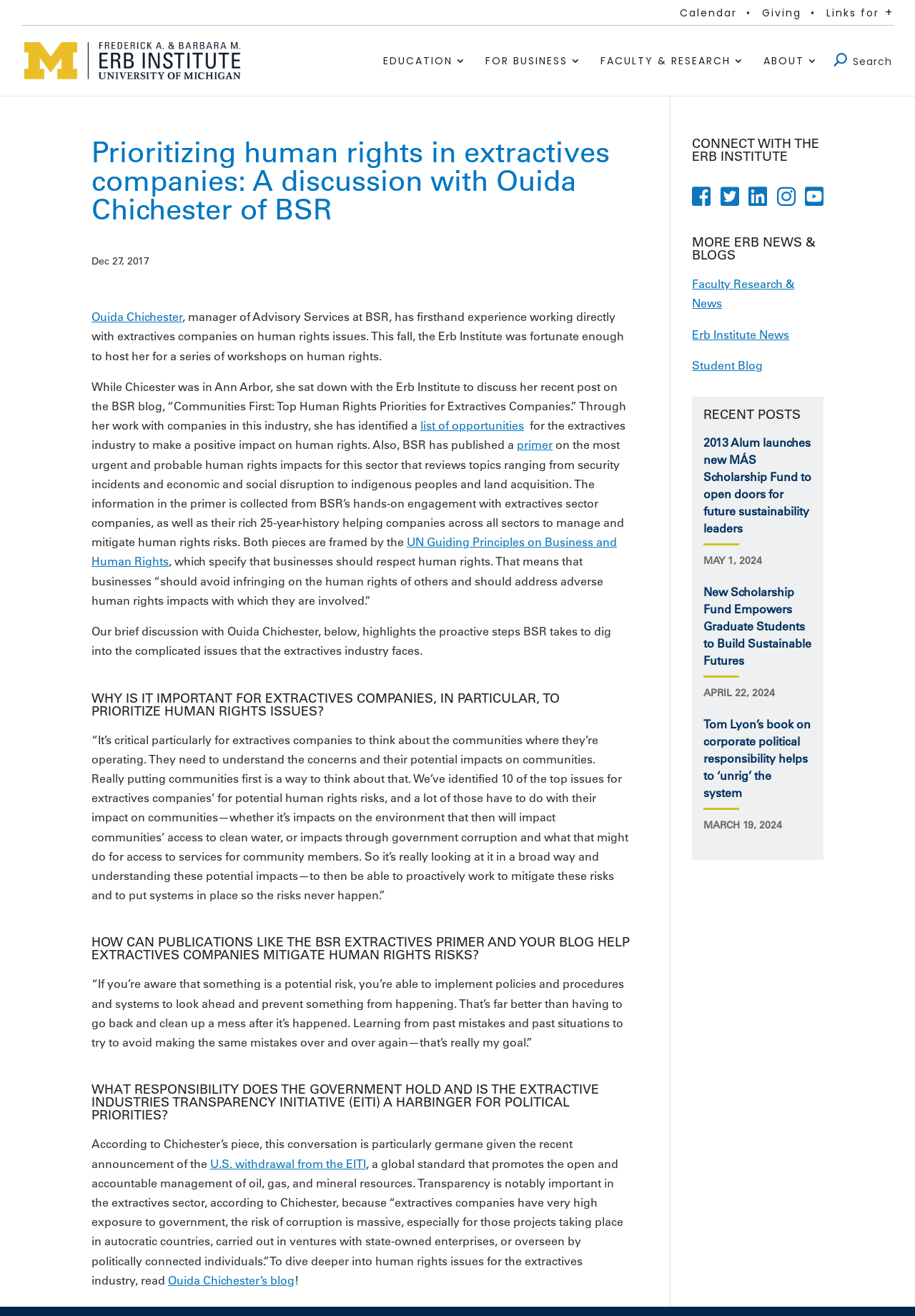What is the name of the initiative mentioned in the webpage?
Answer the question with a single word or phrase, referring to the image.

Extractive Industries Transparency Initiative (EITI)